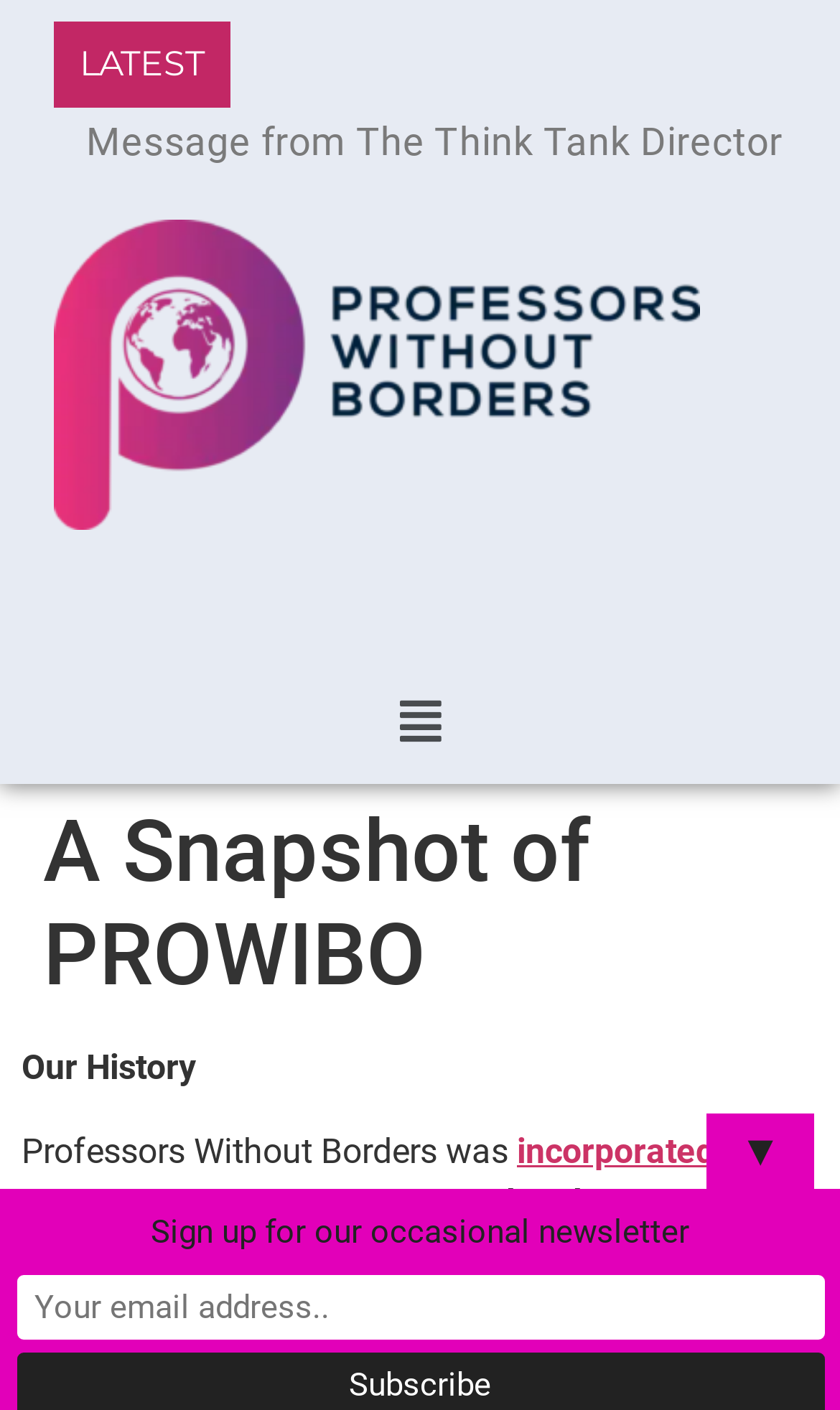What is the name of the think tank?
Please look at the screenshot and answer using one word or phrase.

PROWIBO